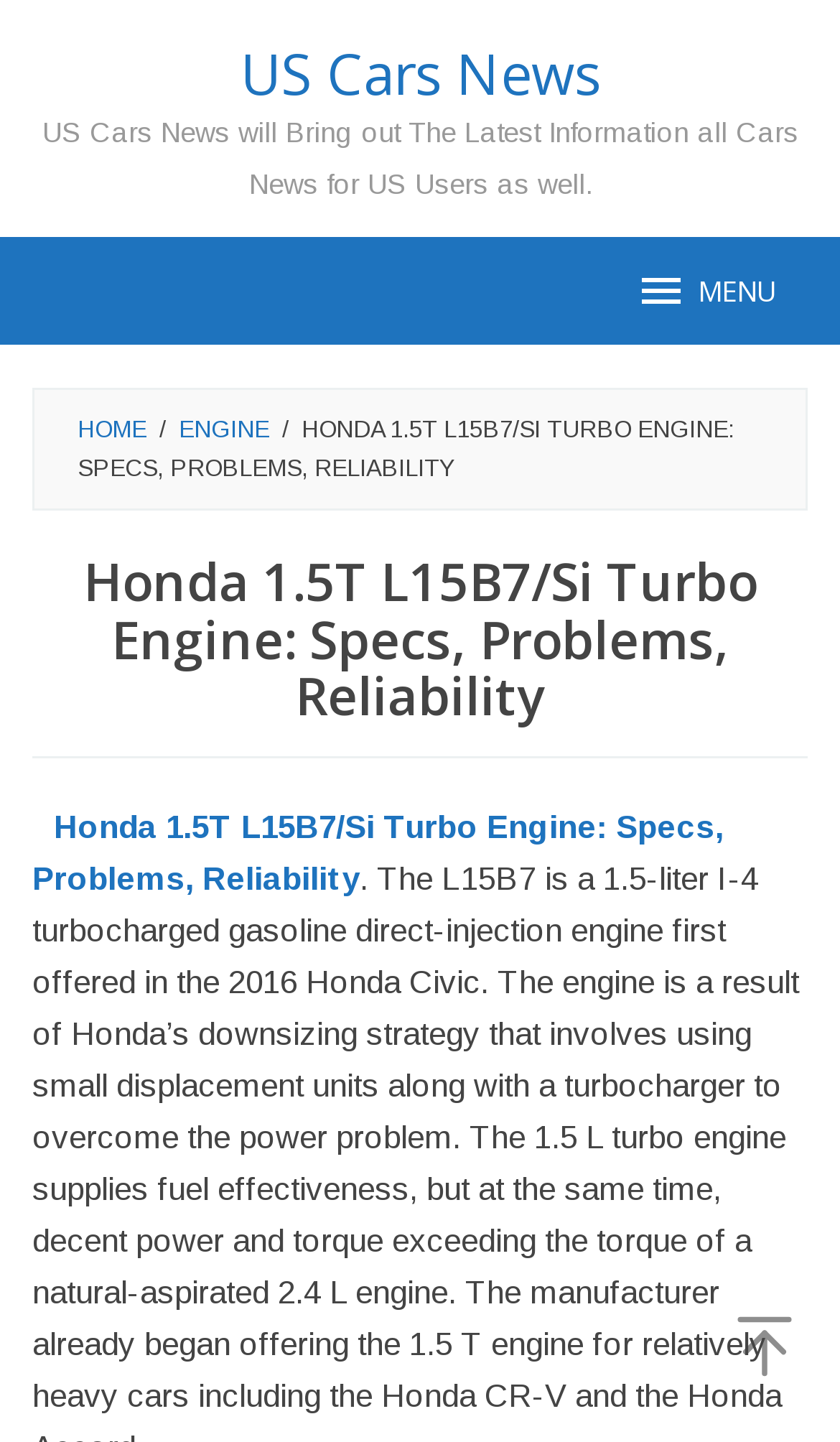Using the provided element description: "Engine", determine the bounding box coordinates of the corresponding UI element in the screenshot.

[0.213, 0.288, 0.321, 0.306]